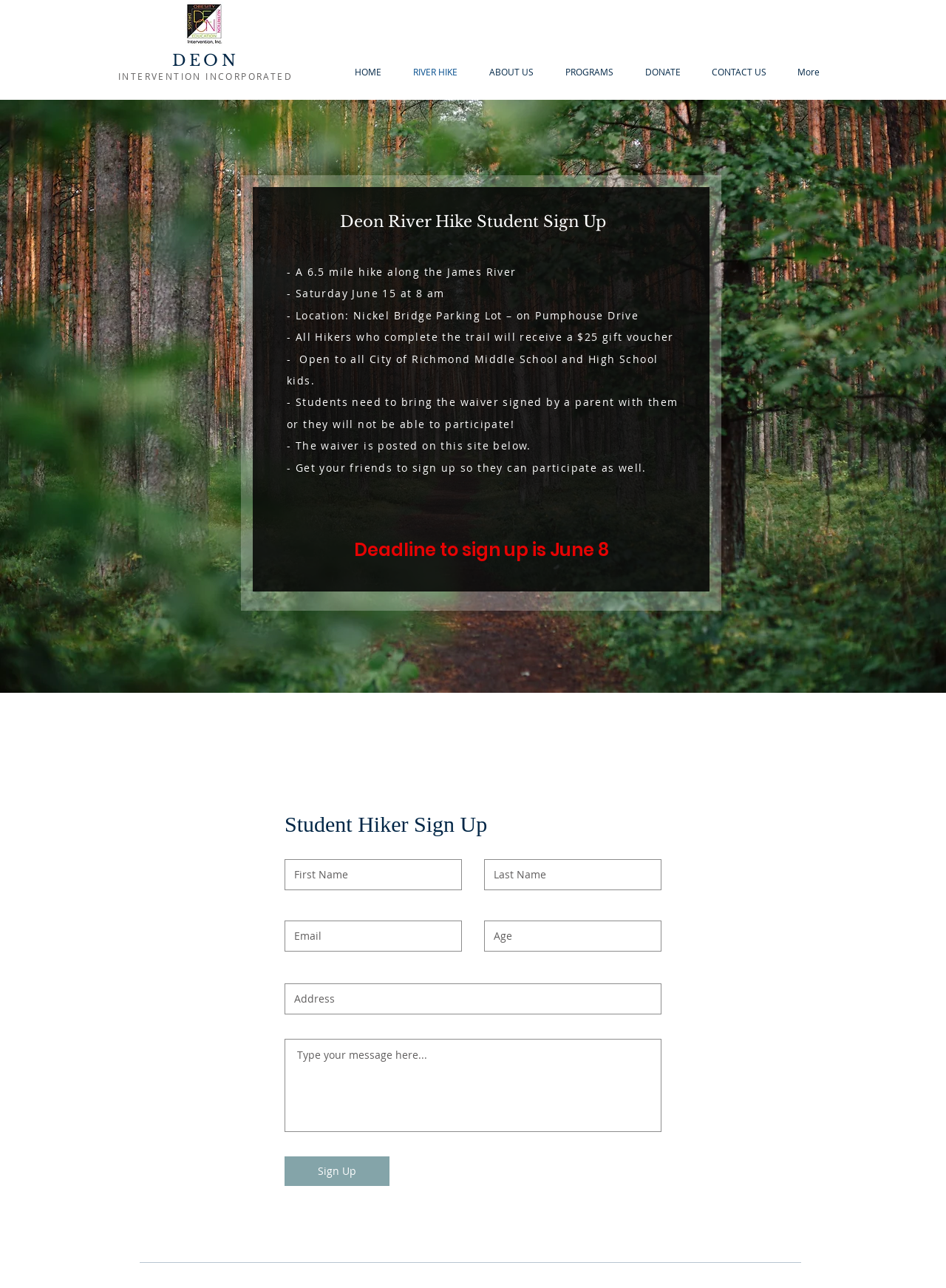Provide a single word or phrase to answer the given question: 
What is the name of the organization?

Deon Intervention Incorporated